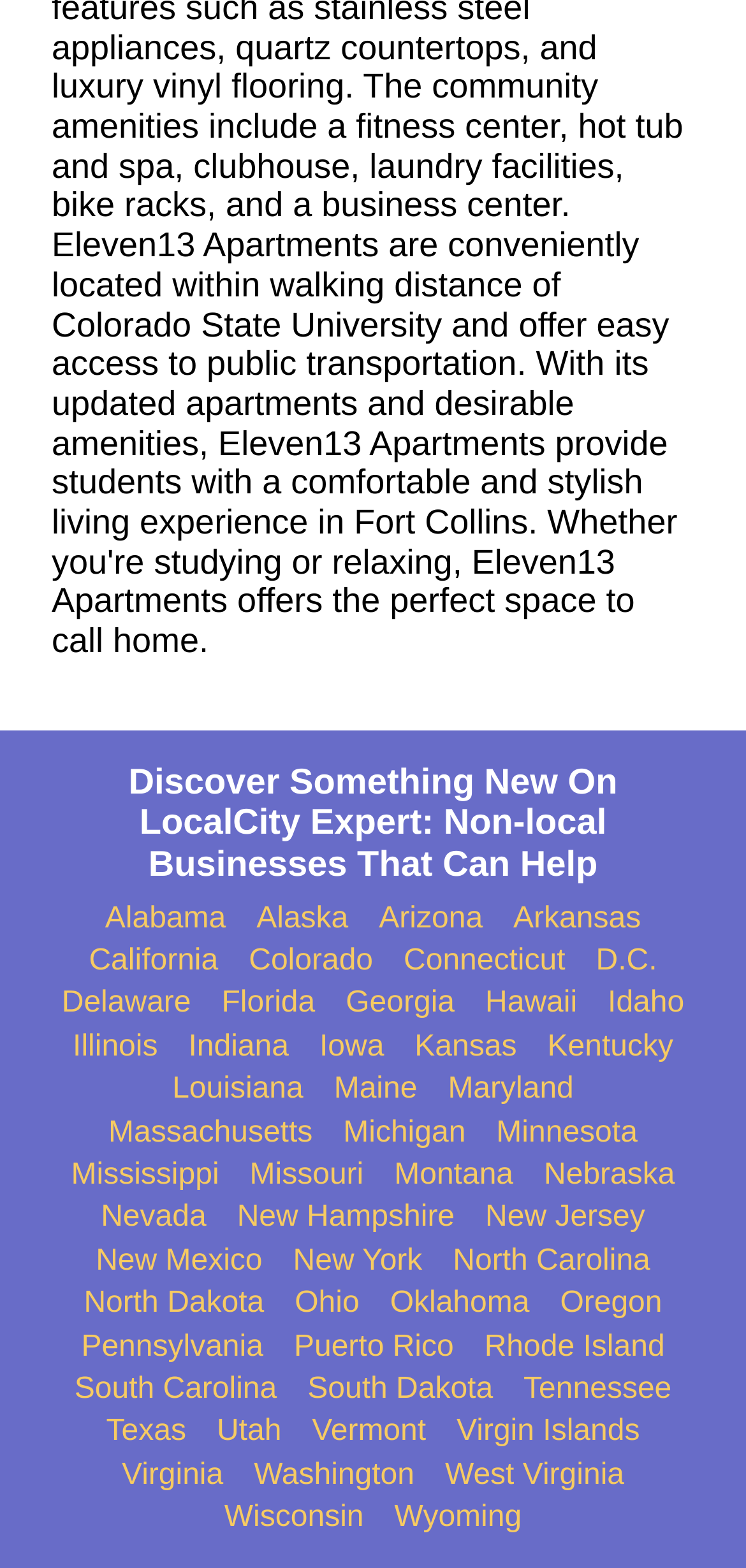Please give the bounding box coordinates of the area that should be clicked to fulfill the following instruction: "Learn about Washington". The coordinates should be in the format of four float numbers from 0 to 1, i.e., [left, top, right, bottom].

[0.34, 0.93, 0.556, 0.953]